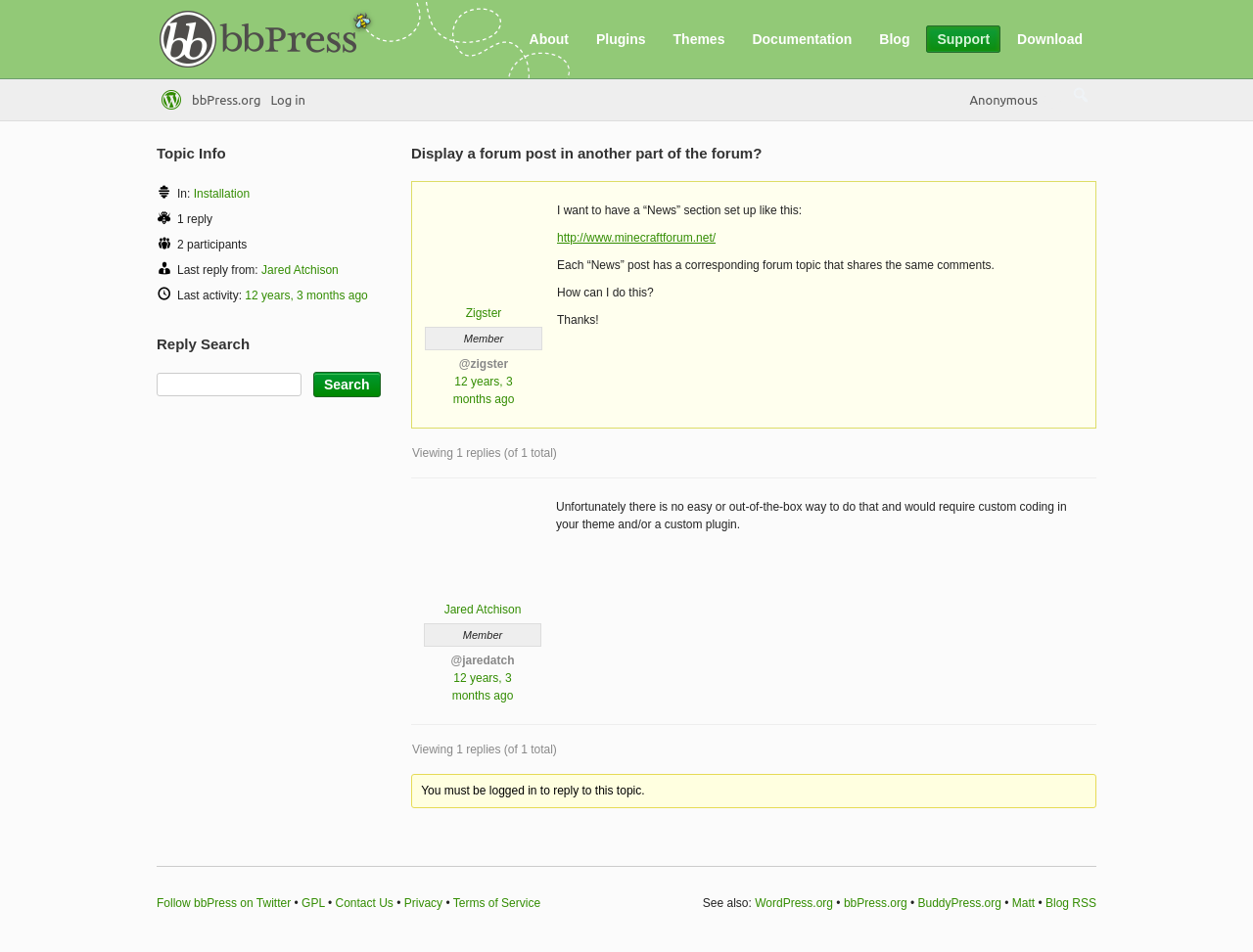What is the purpose of the search box?
Based on the content of the image, thoroughly explain and answer the question.

I found the answer by looking at the heading element with the text 'Reply Search' which is located near the search box, indicating that the search box is used to search for replies.